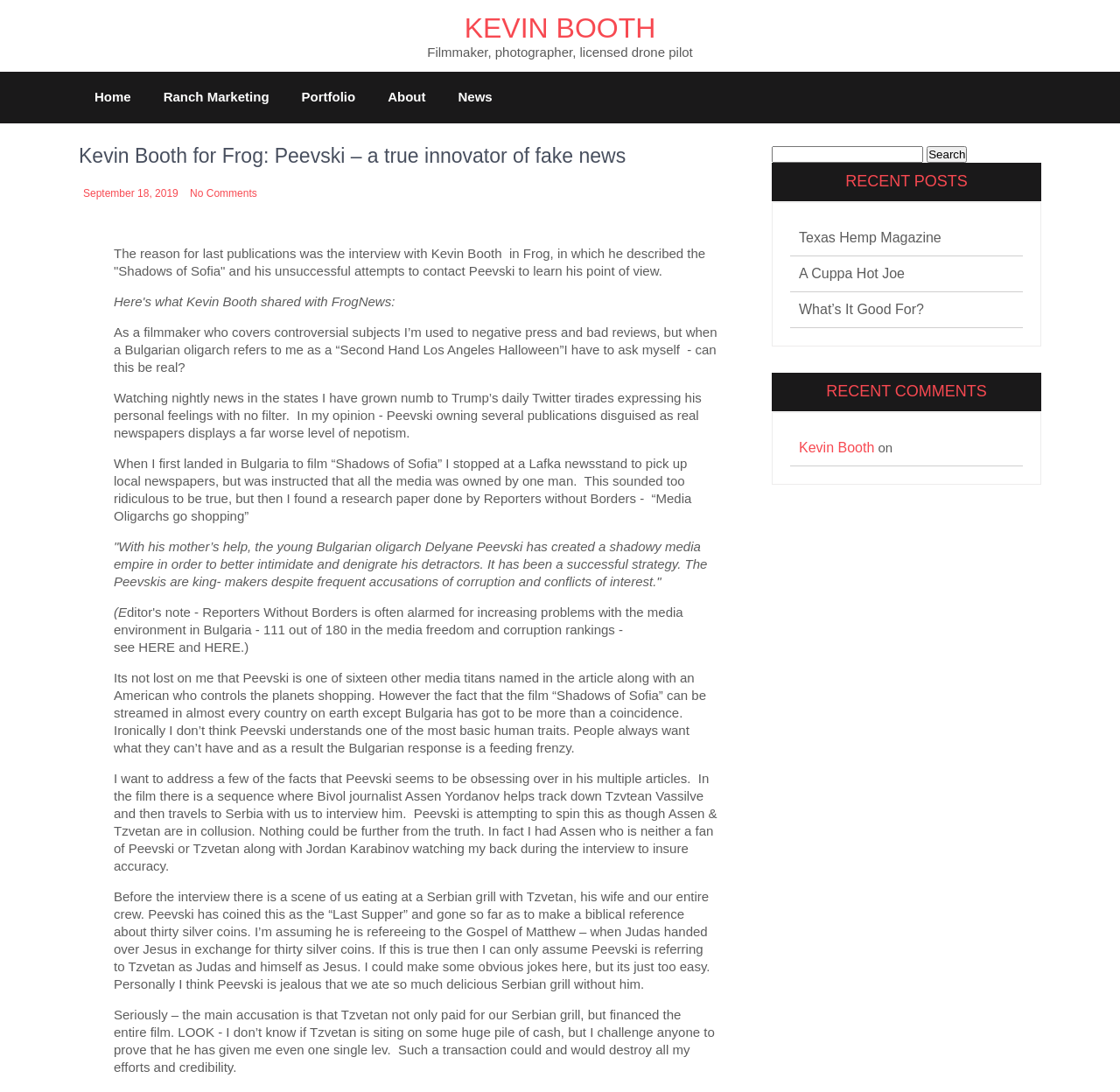Please mark the bounding box coordinates of the area that should be clicked to carry out the instruction: "Read the 'Texas Hemp Magazine' post".

[0.713, 0.21, 0.84, 0.226]